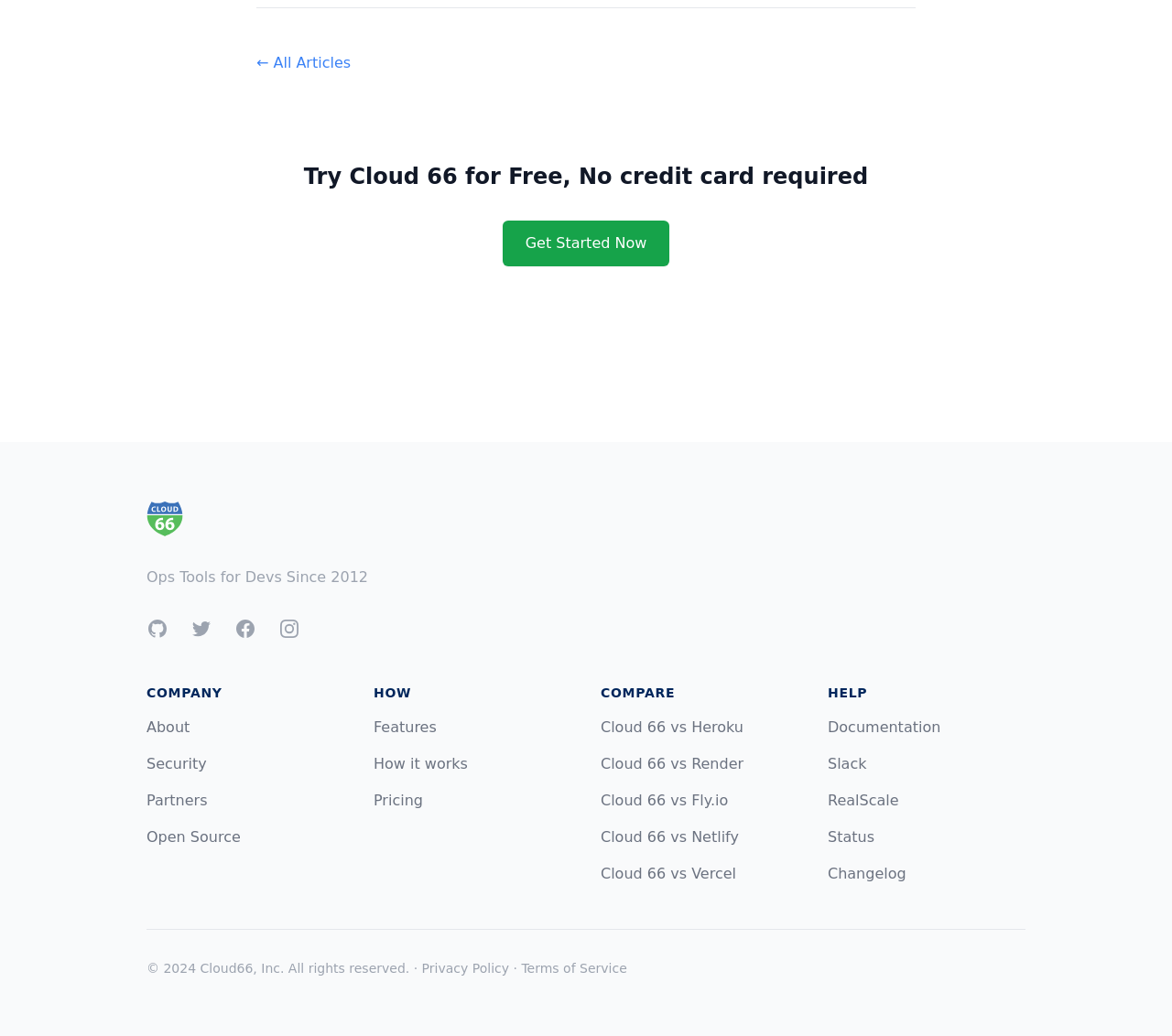Highlight the bounding box of the UI element that corresponds to this description: "Cloud 66 vs Netlify".

[0.512, 0.799, 0.63, 0.816]